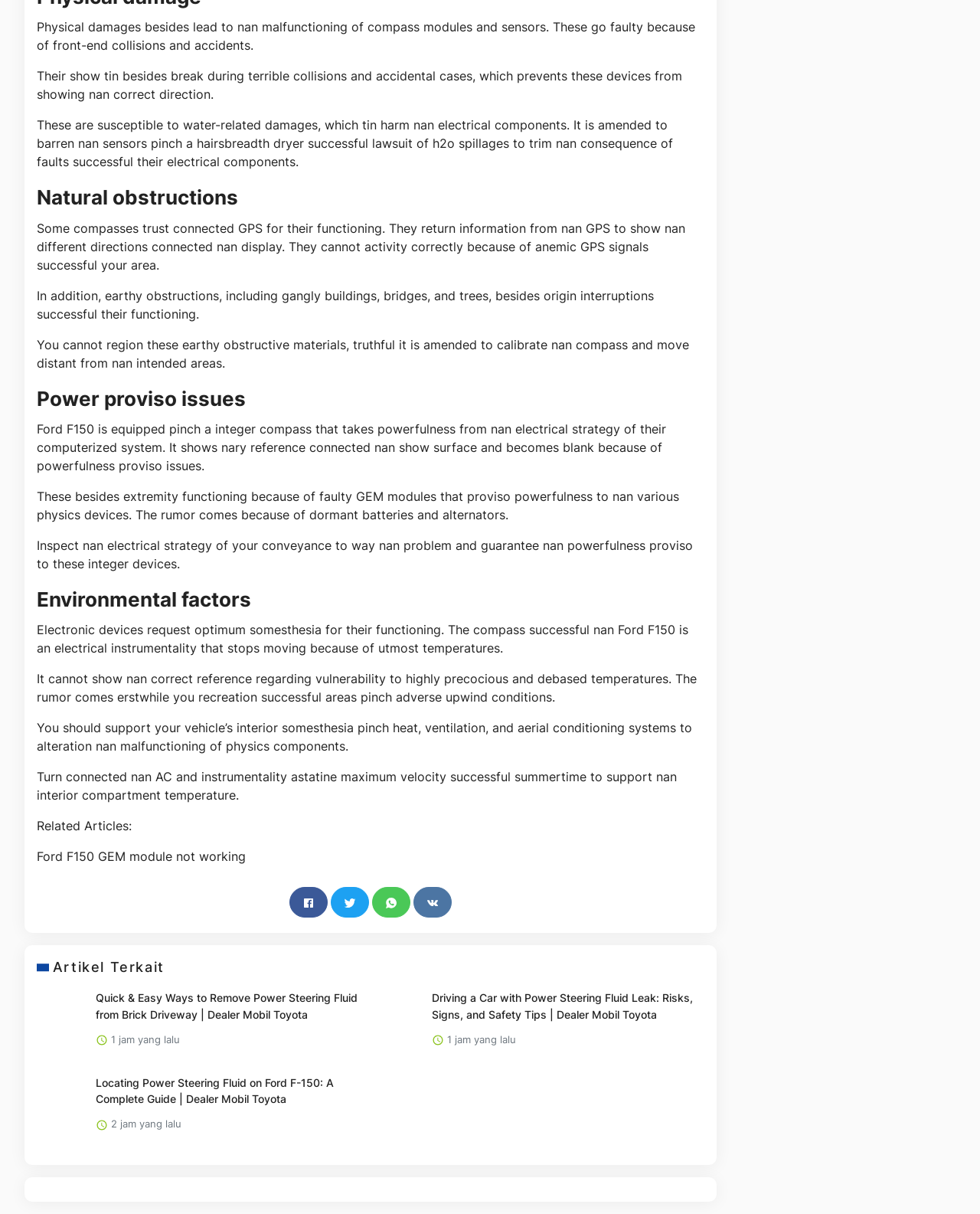Carefully examine the image and provide an in-depth answer to the question: What is the effect of water-related damages on compass sensors?

According to the static text element with ID 385, water-related damages can harm the electrical components of compass sensors. It is recommended to use a hair dryer to dry the sensors in case of water spillages to minimize the consequences of faults in their electrical components.